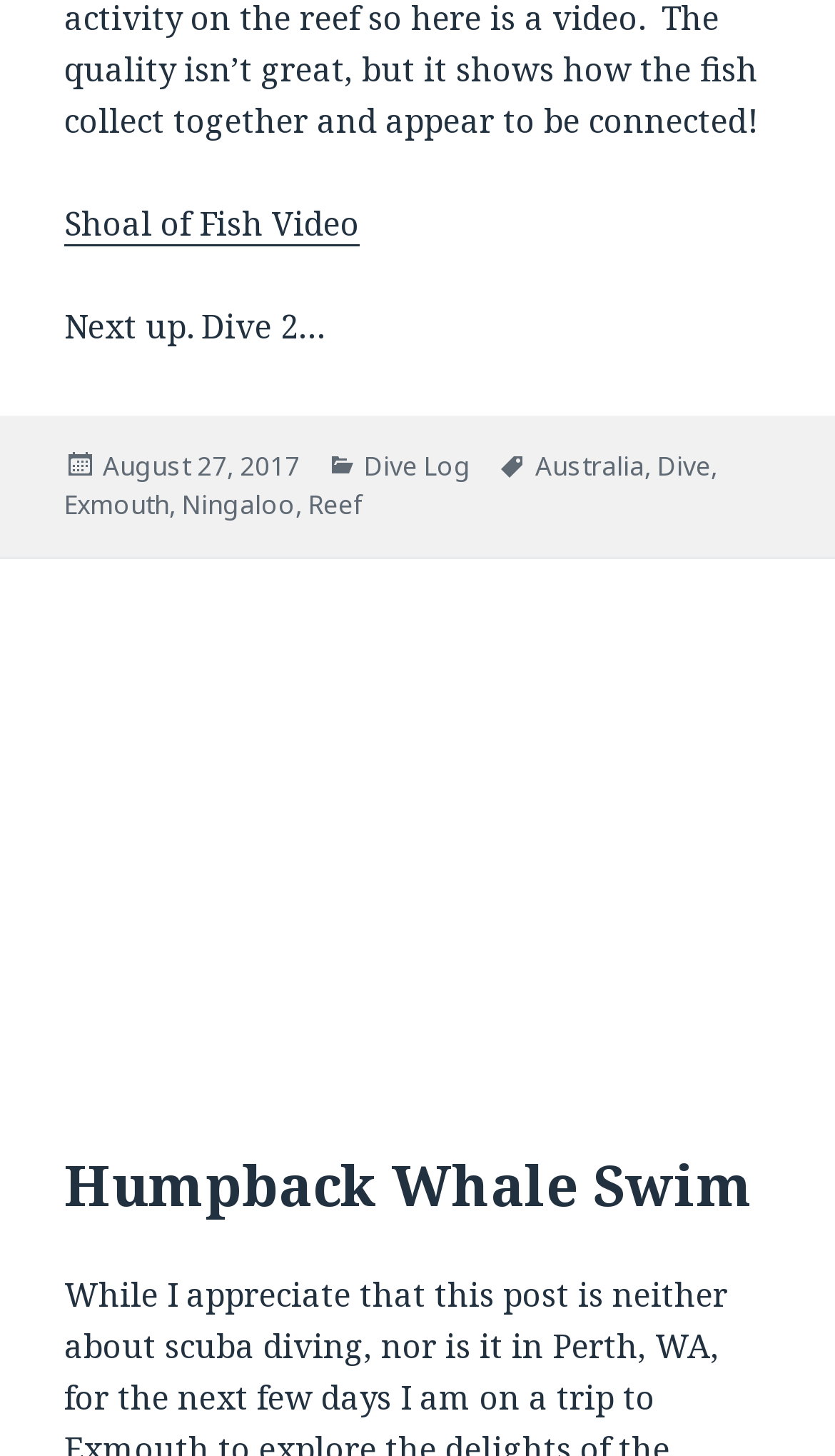Determine the bounding box coordinates of the clickable area required to perform the following instruction: "View the 'Humpback Whale Swim' article". The coordinates should be represented as four float numbers between 0 and 1: [left, top, right, bottom].

[0.077, 0.791, 0.923, 0.835]